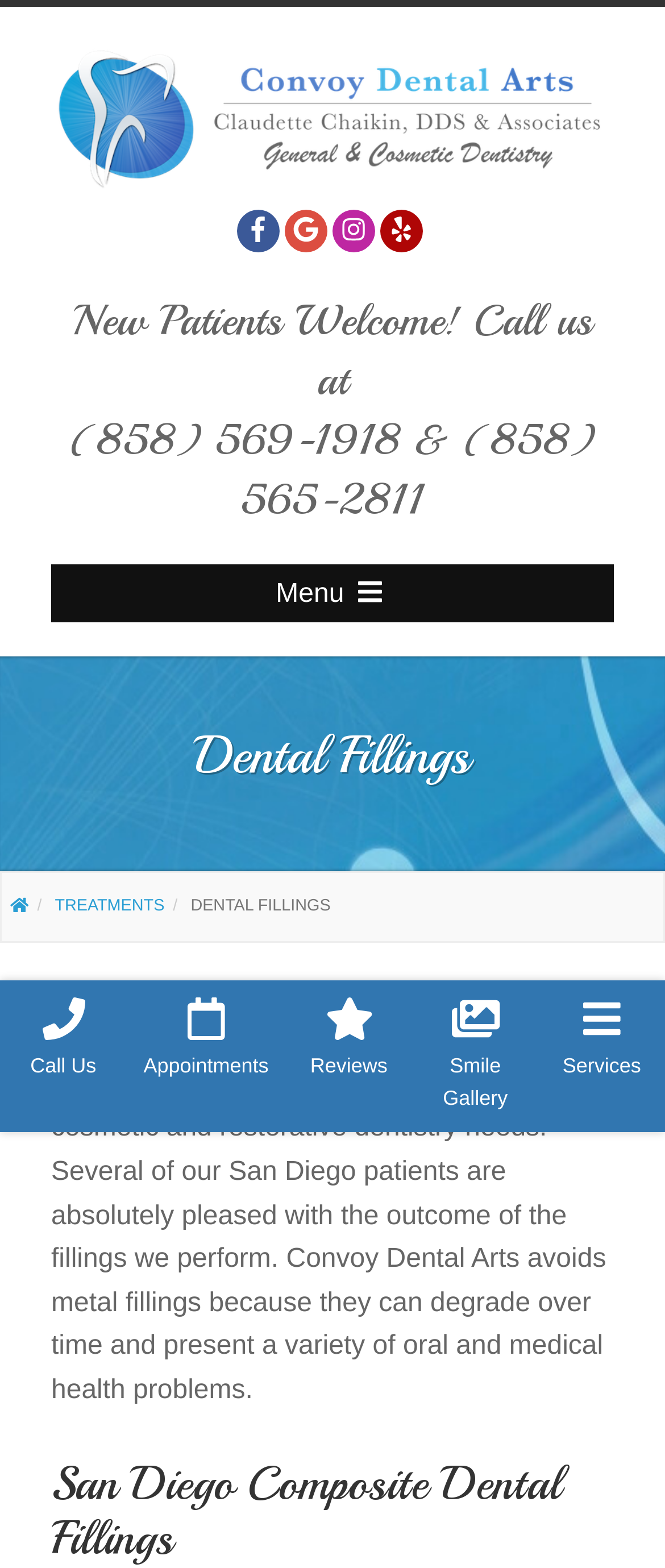Please provide a detailed answer to the question below based on the screenshot: 
What is the name of the dental practice?

I found the name of the dental practice by looking at the root element, which displays the title 'Tooth Fillings, Dental Fillings | Convoy Dental Arts', and also by looking at the image element that has the same name.